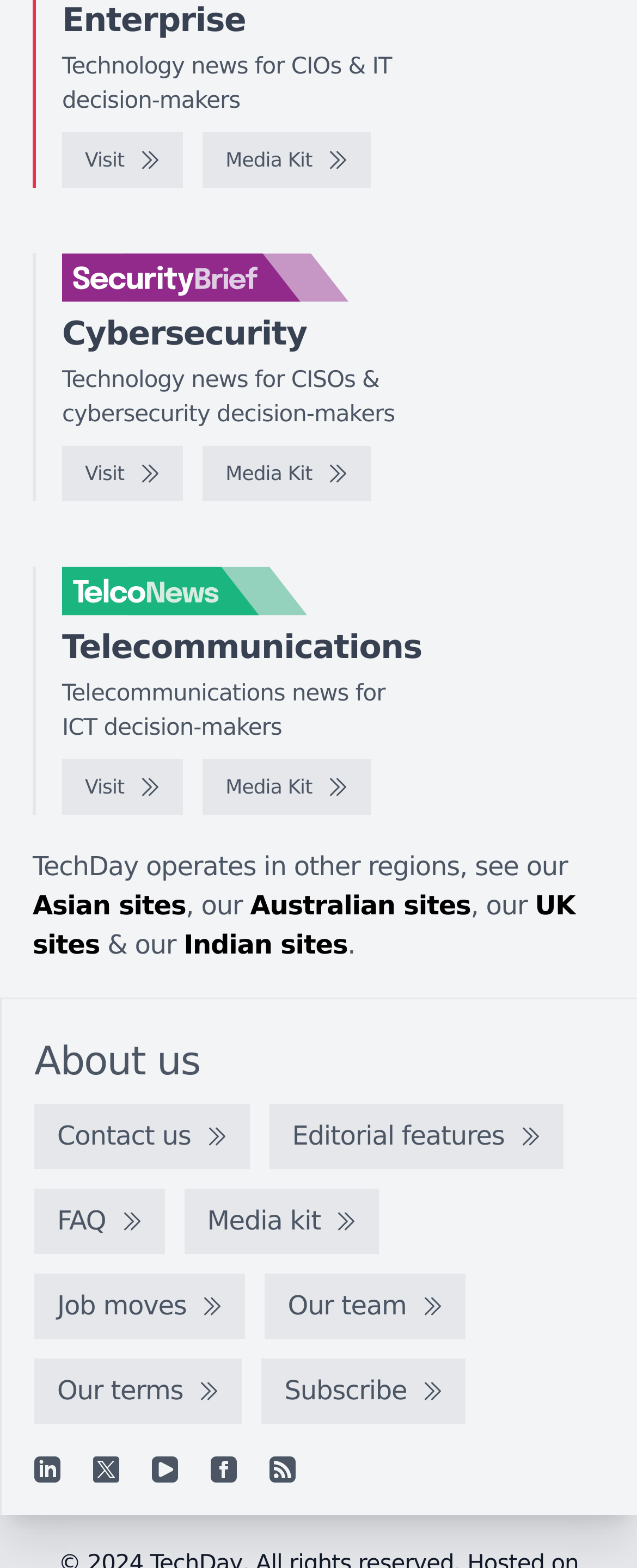Identify the bounding box coordinates of the section that should be clicked to achieve the task described: "Go to SecurityBrief".

[0.097, 0.162, 0.636, 0.193]